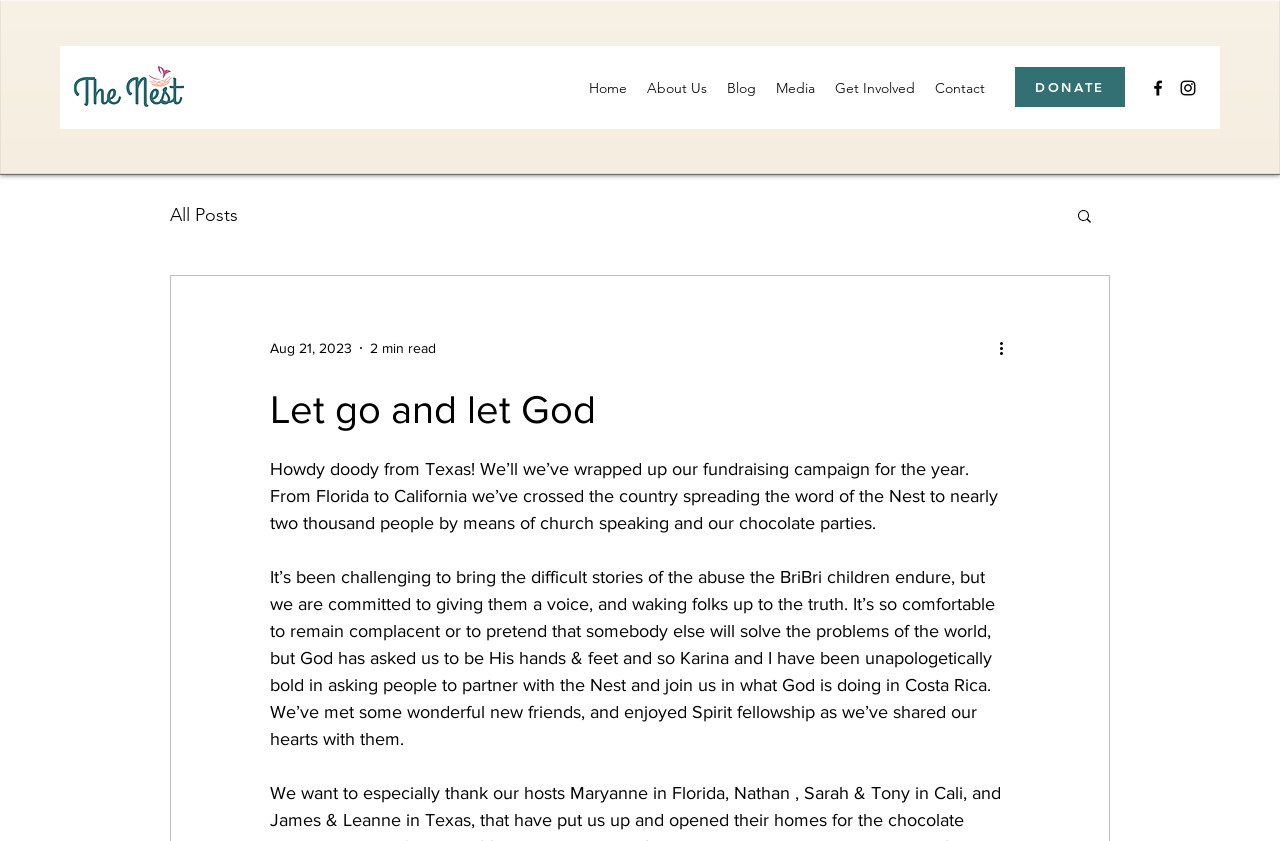Identify the bounding box coordinates for the UI element that matches this description: "Home".

[0.452, 0.087, 0.498, 0.122]